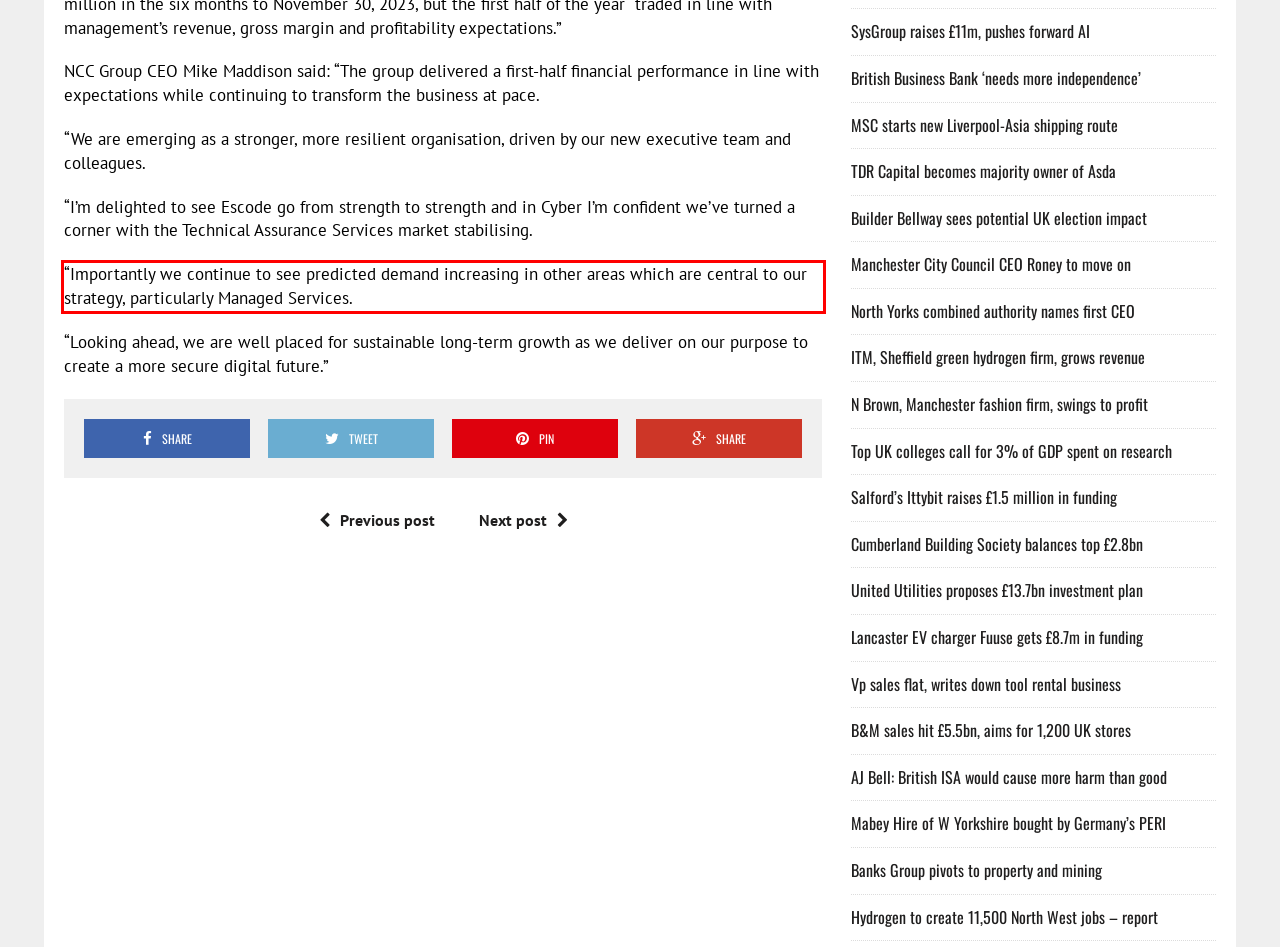You are provided with a screenshot of a webpage containing a red bounding box. Please extract the text enclosed by this red bounding box.

“Importantly we continue to see predicted demand increasing in other areas which are central to our strategy, particularly Managed Services.